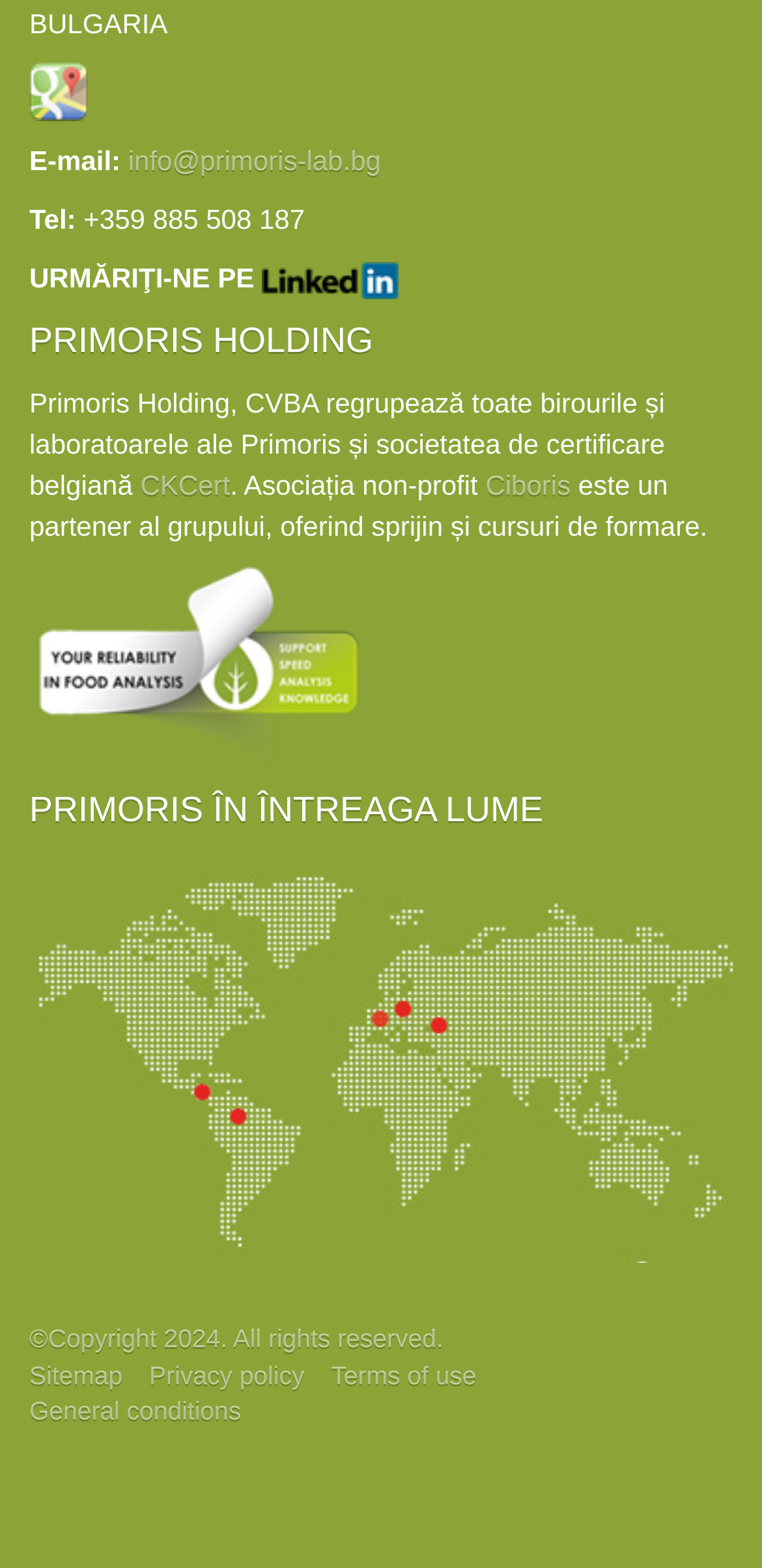Please identify the bounding box coordinates of the clickable element to fulfill the following instruction: "Read the privacy policy". The coordinates should be four float numbers between 0 and 1, i.e., [left, top, right, bottom].

[0.196, 0.868, 0.399, 0.886]